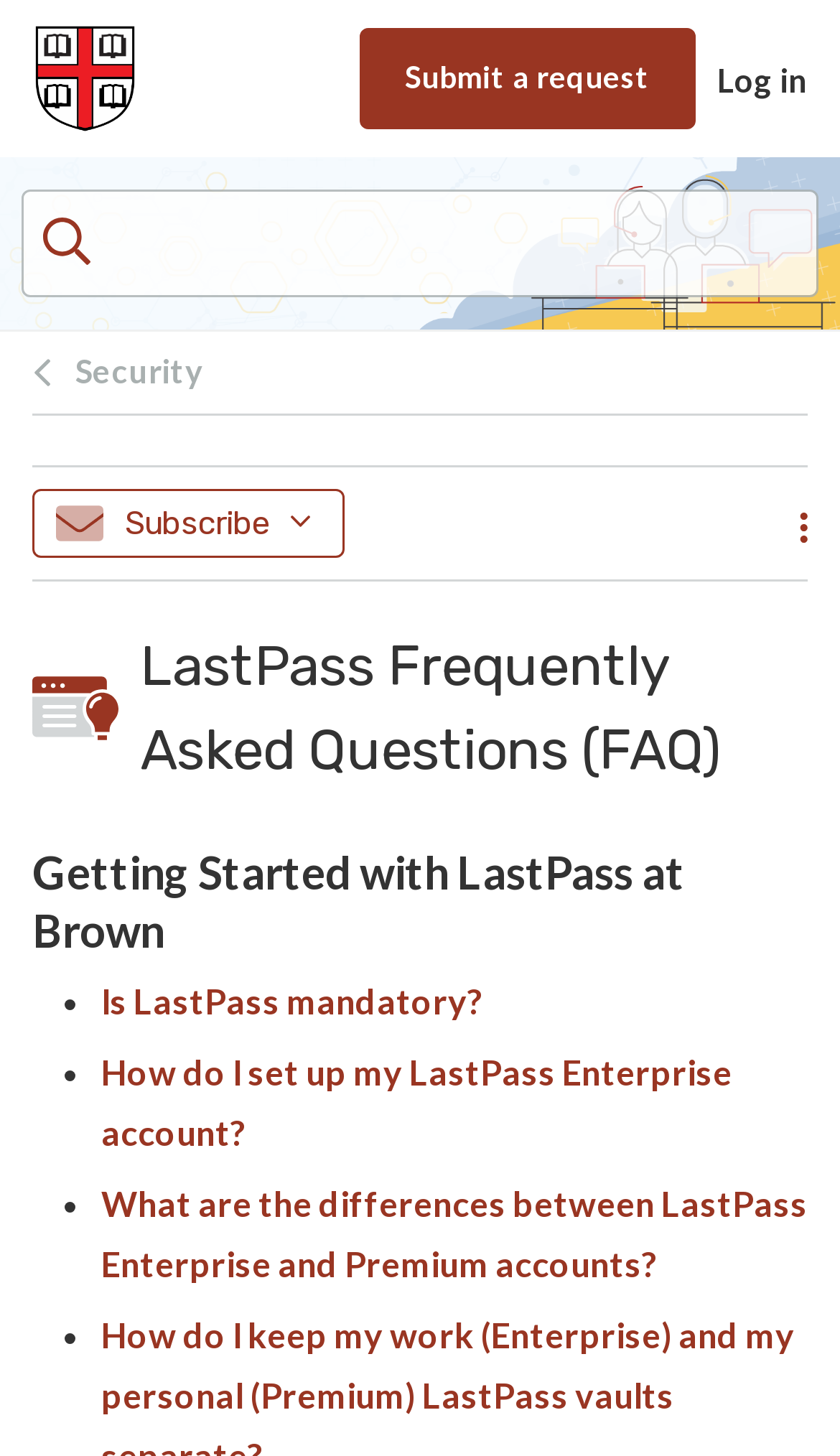What is the topic of the first FAQ?
Please give a detailed answer to the question using the information shown in the image.

The first FAQ is located below the main heading 'LastPass Frequently Asked Questions (FAQ)', and it is about getting started with LastPass at Brown, as indicated by the heading 'Getting Started with LastPass at Brown'.